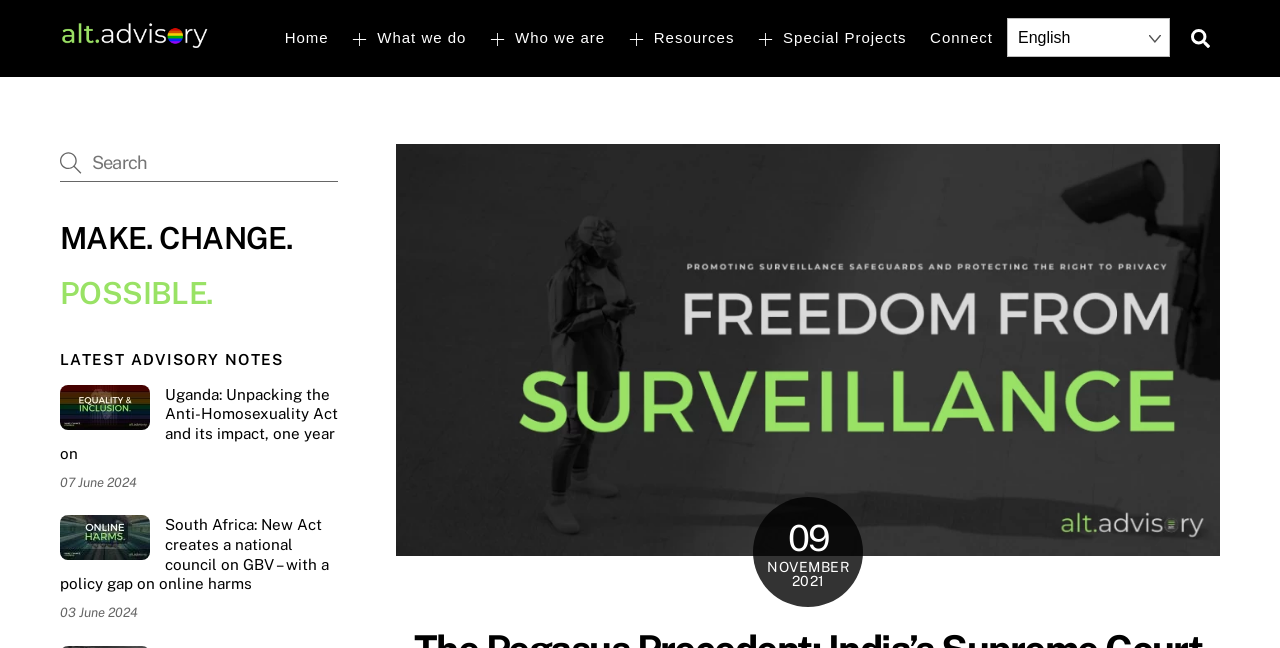Locate and extract the headline of this webpage.

The Pegasus Precedent: India’s Supreme Court strikes the latest blow on mass surveillance